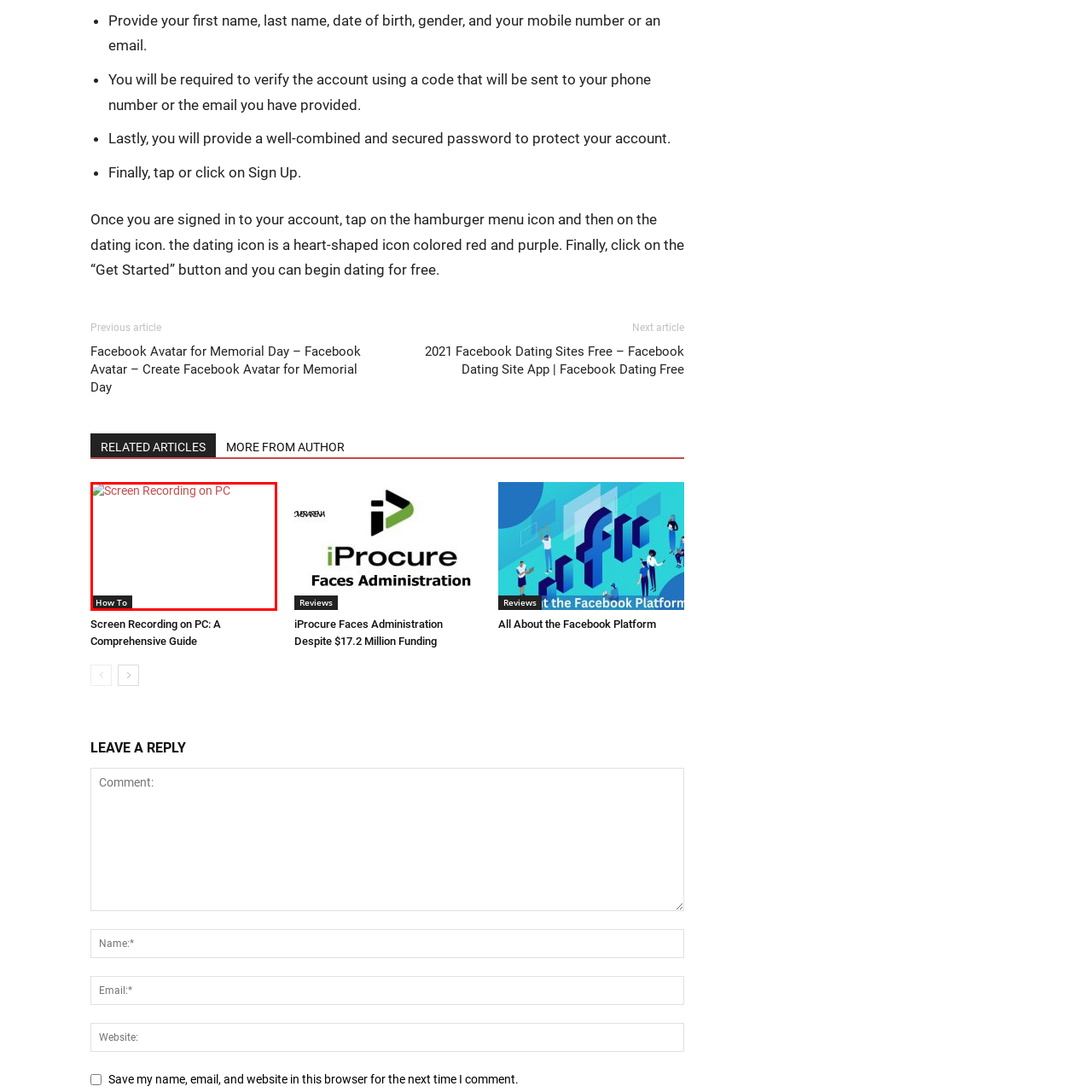Give an in-depth description of the picture inside the red marked area.

The image titled "Screen Recording on PC" highlights the process of capturing screen activity on a personal computer. Positioned prominently at the top of the section, this image serves as a visual reference to complement the accompanying article. Below the image, the header "How To" guides readers toward practical instructions and tips for executing screen recordings effectively. This section aims to provide users with step-by-step guidance, making it easier to understand and navigate the functionalities of screen recording software on their PCs. The overall presentation emphasizes clarity and accessibility, ensuring that readers can easily follow along and apply the techniques discussed in the guide.